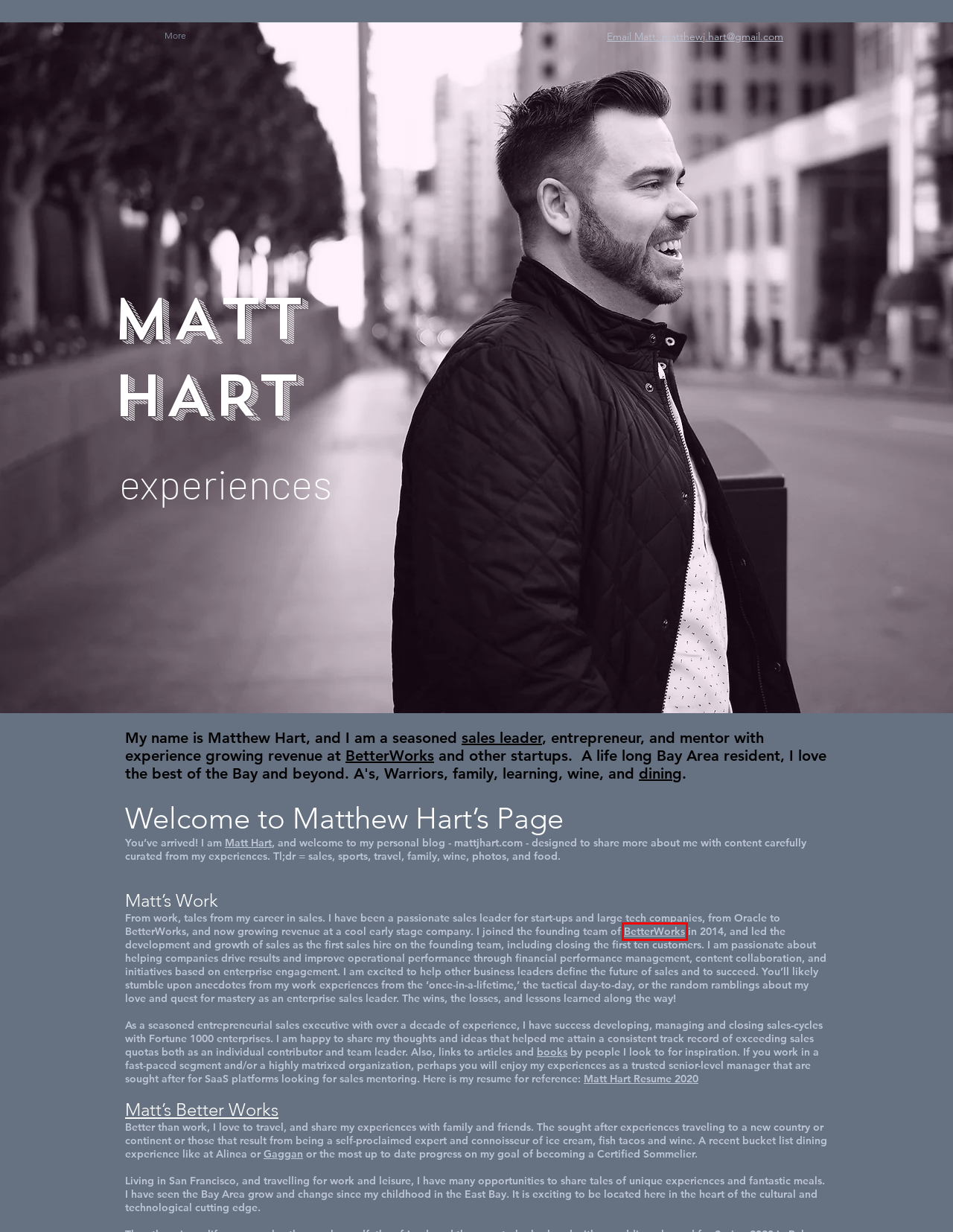Examine the screenshot of a webpage with a red bounding box around a UI element. Your task is to identify the webpage description that best corresponds to the new webpage after clicking the specified element. The given options are:
A. The Loop Magazine - Betterworks
B. Erin Kunse and Matt Hart's Wedding Registry on Zola
C. twenty six point two
D. About | Matt Hart: Sales, Life, BetterWorks, and Beyond
E. Betterworks – Intelligent Performance Management Platform
F. Hoping to find some old forgotten words or ancient melodies... (part 3)
G. checking in on one hundo
H. My friend Gaggan

E